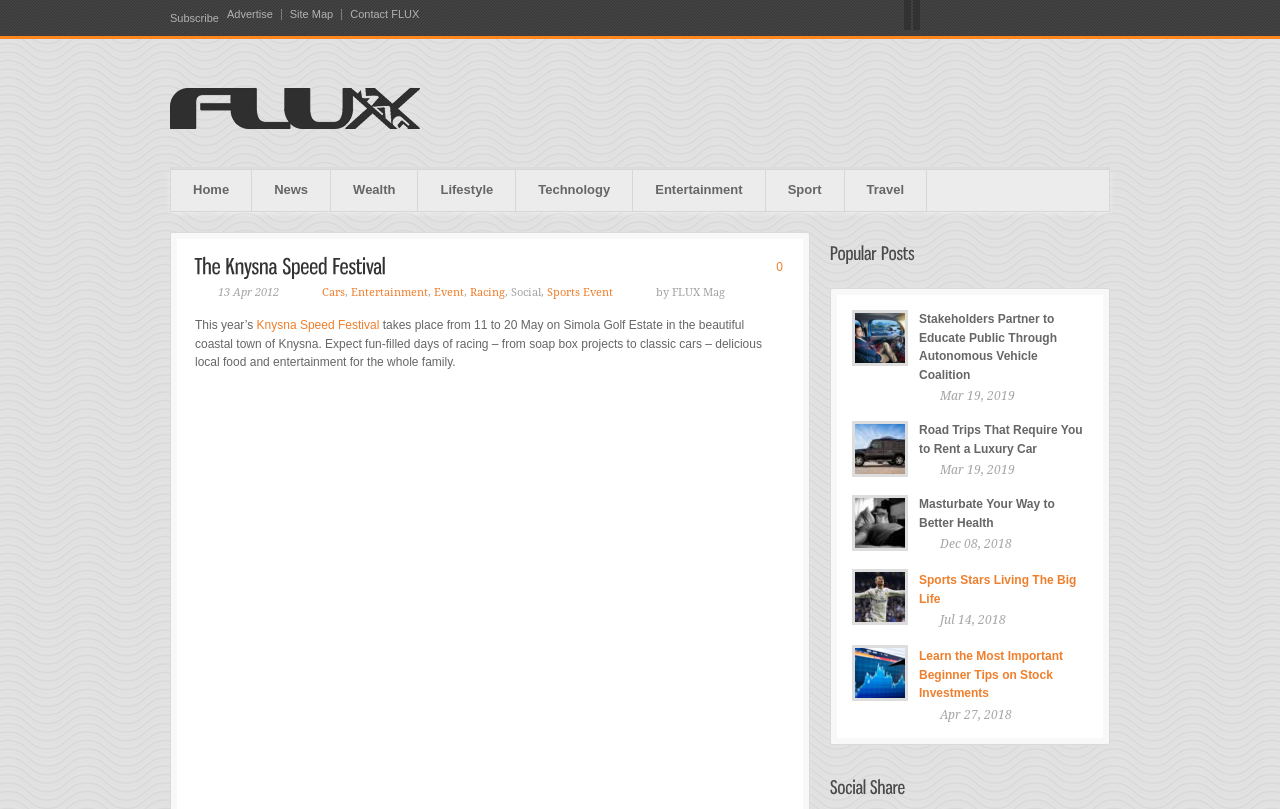Find the bounding box coordinates of the clickable area that will achieve the following instruction: "Click on the 'Home' link".

[0.134, 0.21, 0.197, 0.26]